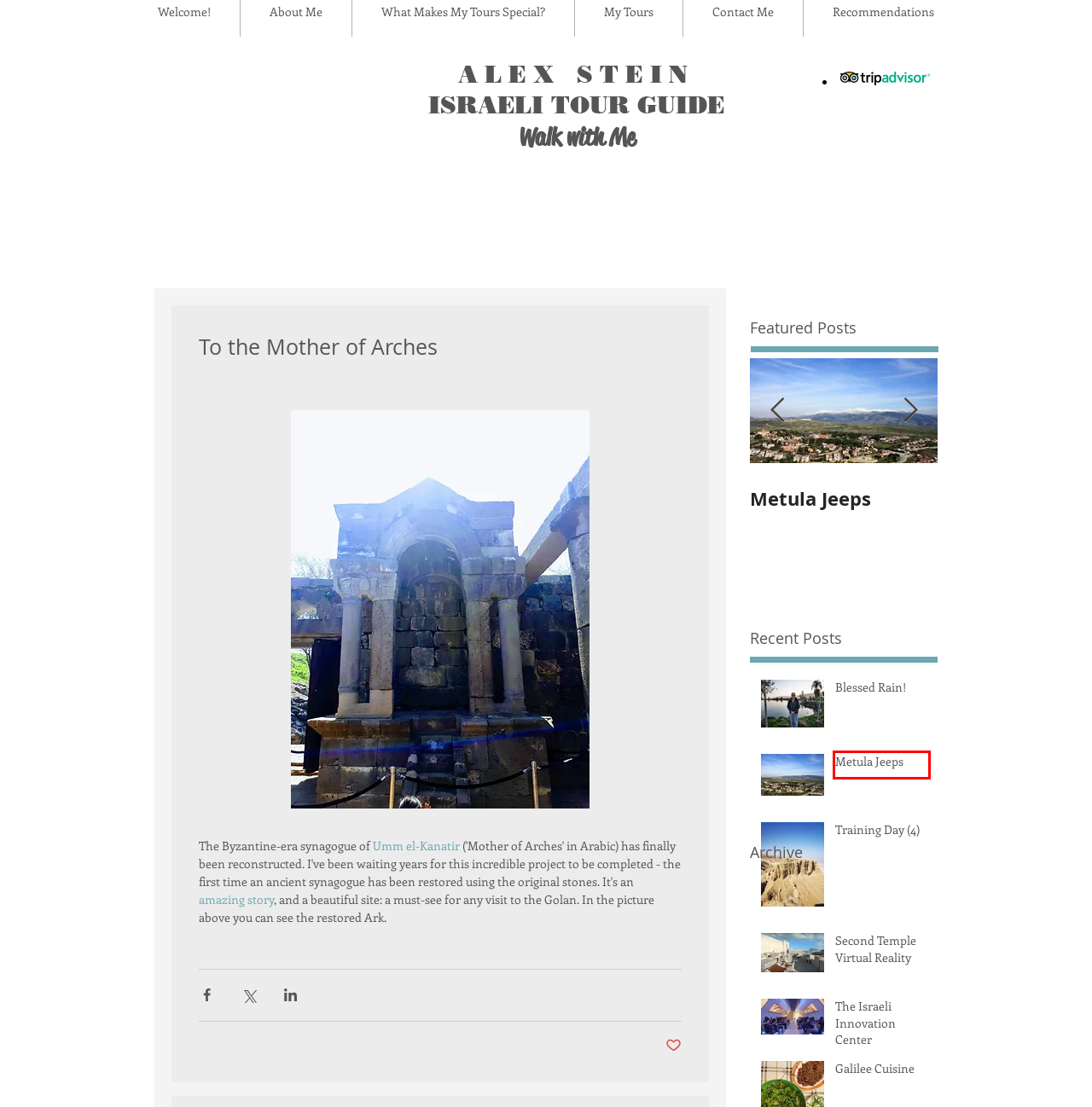You have a screenshot showing a webpage with a red bounding box highlighting an element. Choose the webpage description that best fits the new webpage after clicking the highlighted element. The descriptions are:
A. Discovering Jewish History on the Golan Heights - The Tower - The Tower
B. Meeting the Legends
C. Israeli and Palestinian Guides Together
D. Training Day (4)
E. Blessed Rain!
F. Outward Bound
G. Guiding For Peace
H. Closing the Gates

B